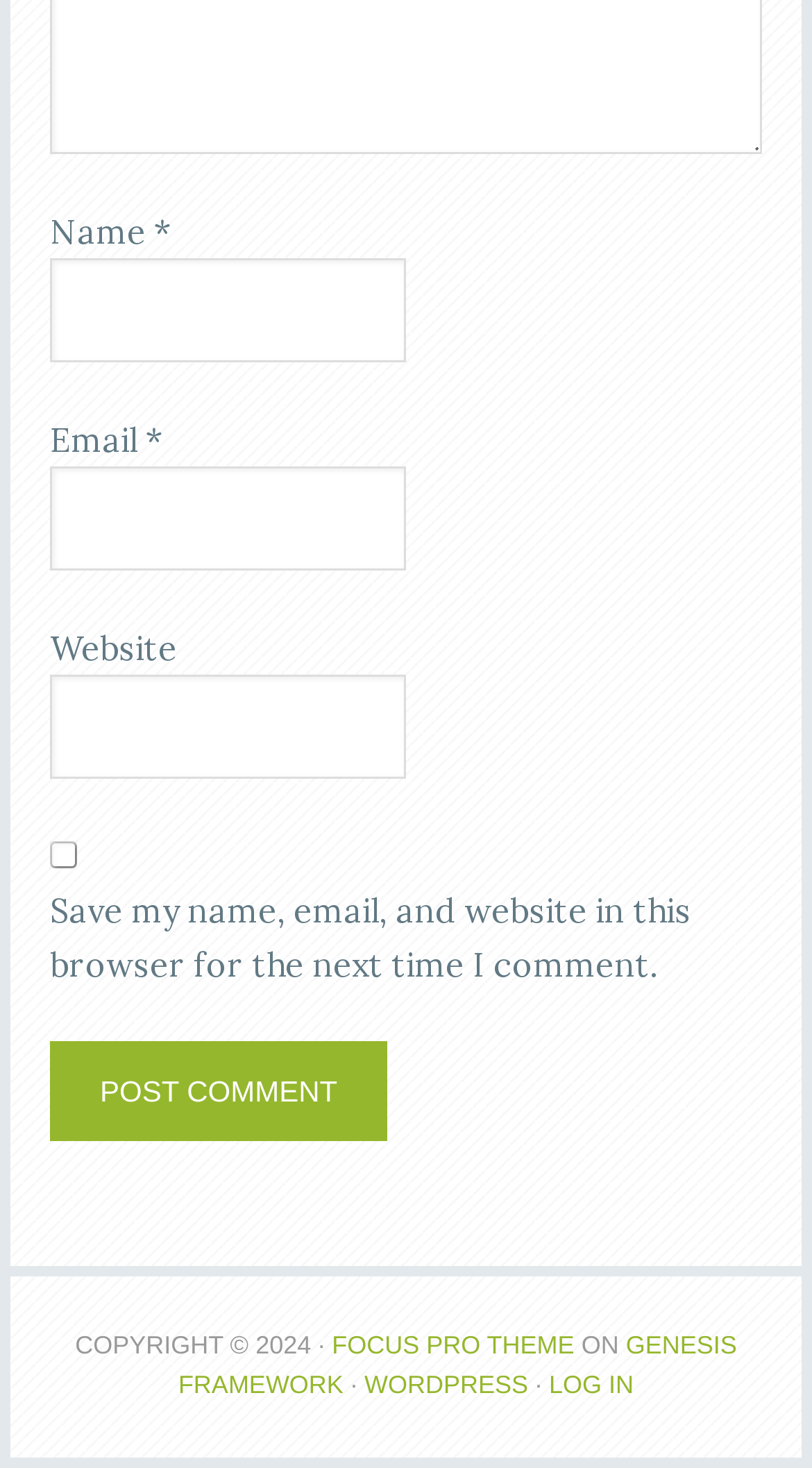Please determine the bounding box coordinates of the section I need to click to accomplish this instruction: "Enter your name".

[0.062, 0.176, 0.5, 0.247]